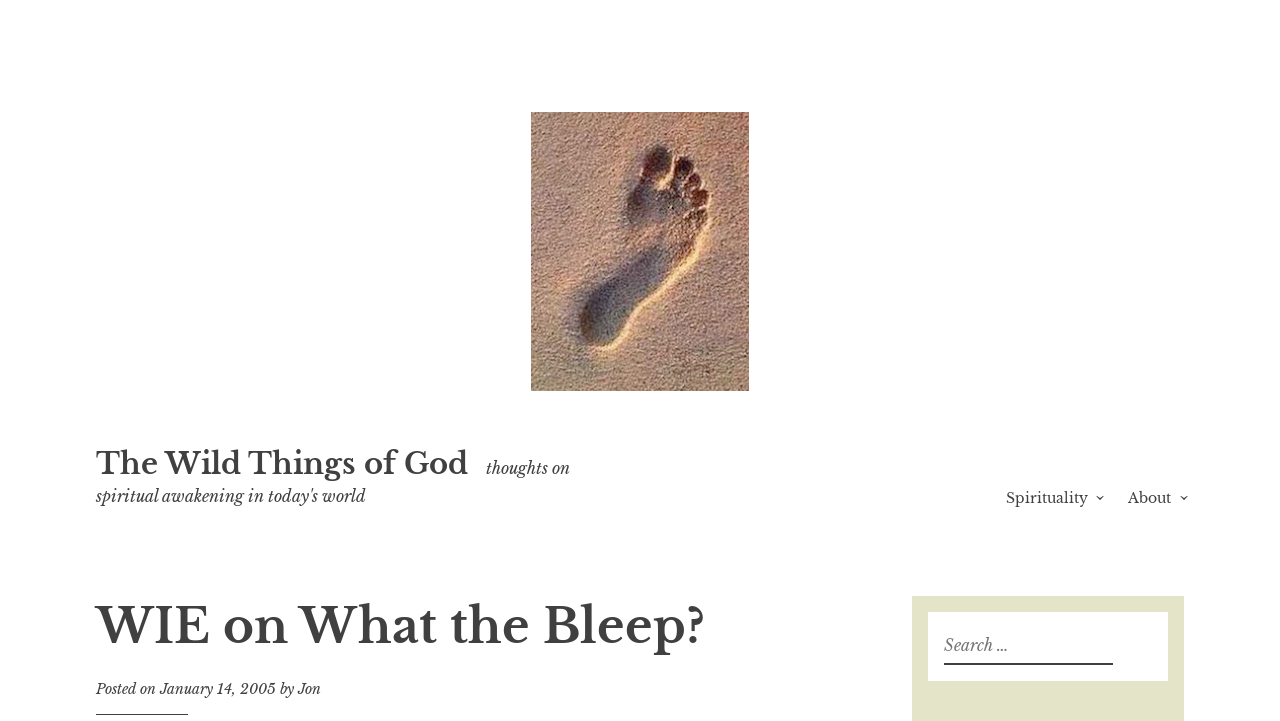Carefully examine the image and provide an in-depth answer to the question: What is the category of the article?

The category of the article can be found in the navigation section of the webpage, which is 'Spirituality ›'. This suggests that the article is related to spirituality.